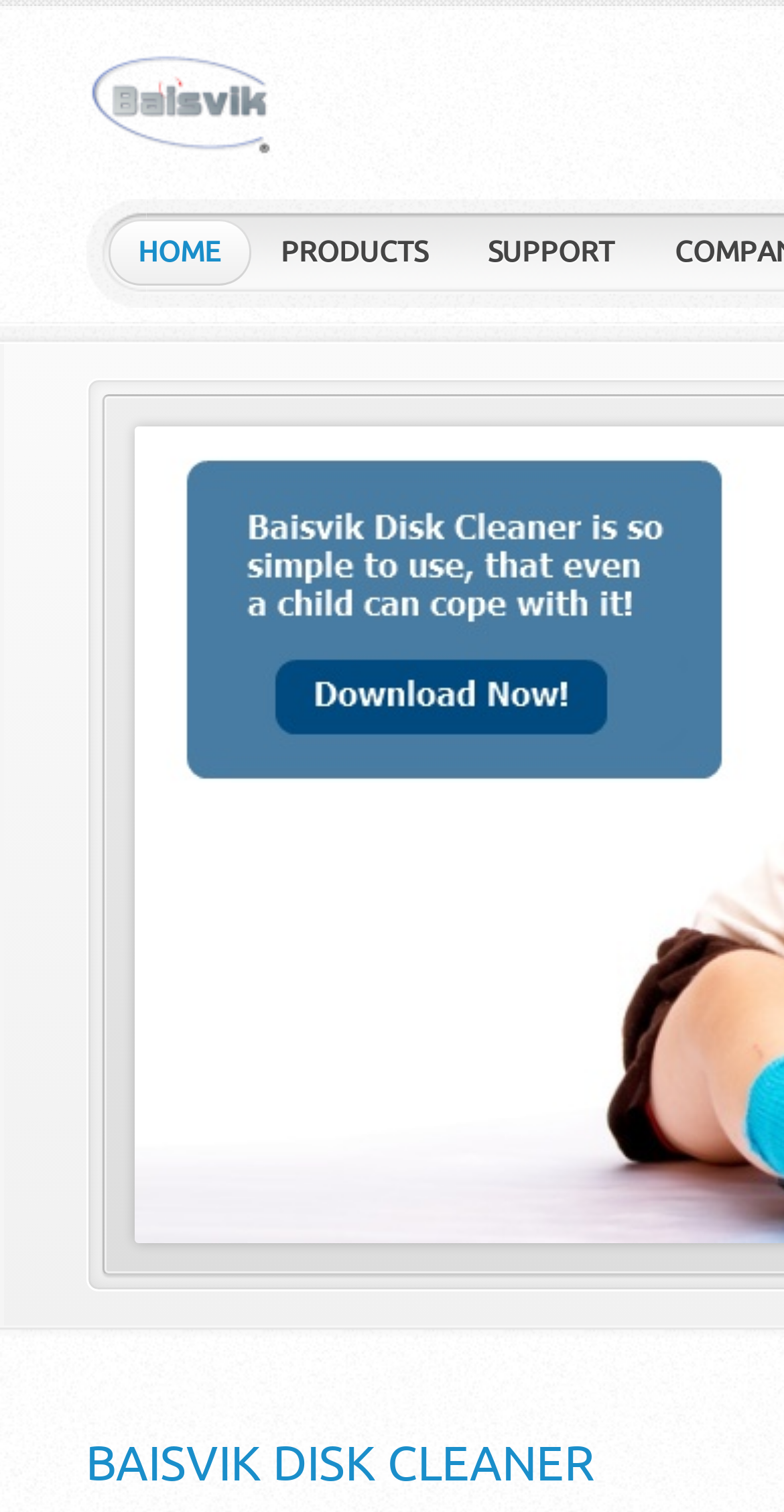Using the element description Home, predict the bounding box coordinates for the UI element. Provide the coordinates in (top-left x, top-left y, bottom-right x, bottom-right y) format with values ranging from 0 to 1.

[0.137, 0.146, 0.319, 0.189]